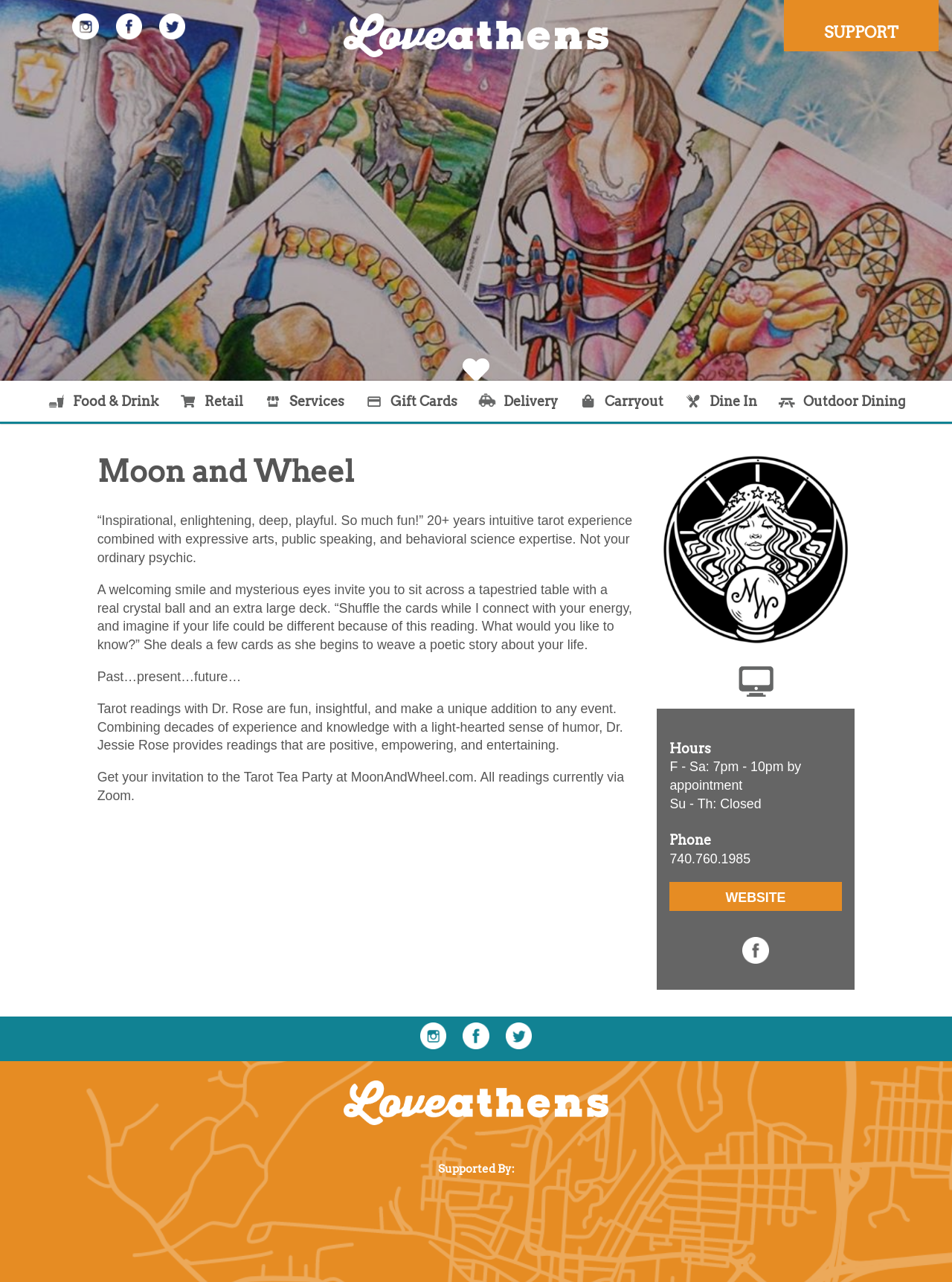What are the business hours?
Provide an in-depth answer to the question, covering all aspects.

The business hours can be found in the bottom-right corner of the webpage, under the 'Hours' heading. It specifies that the business is open from 7pm to 10pm on Fridays and Saturdays, and closed on Sundays and Thursdays.